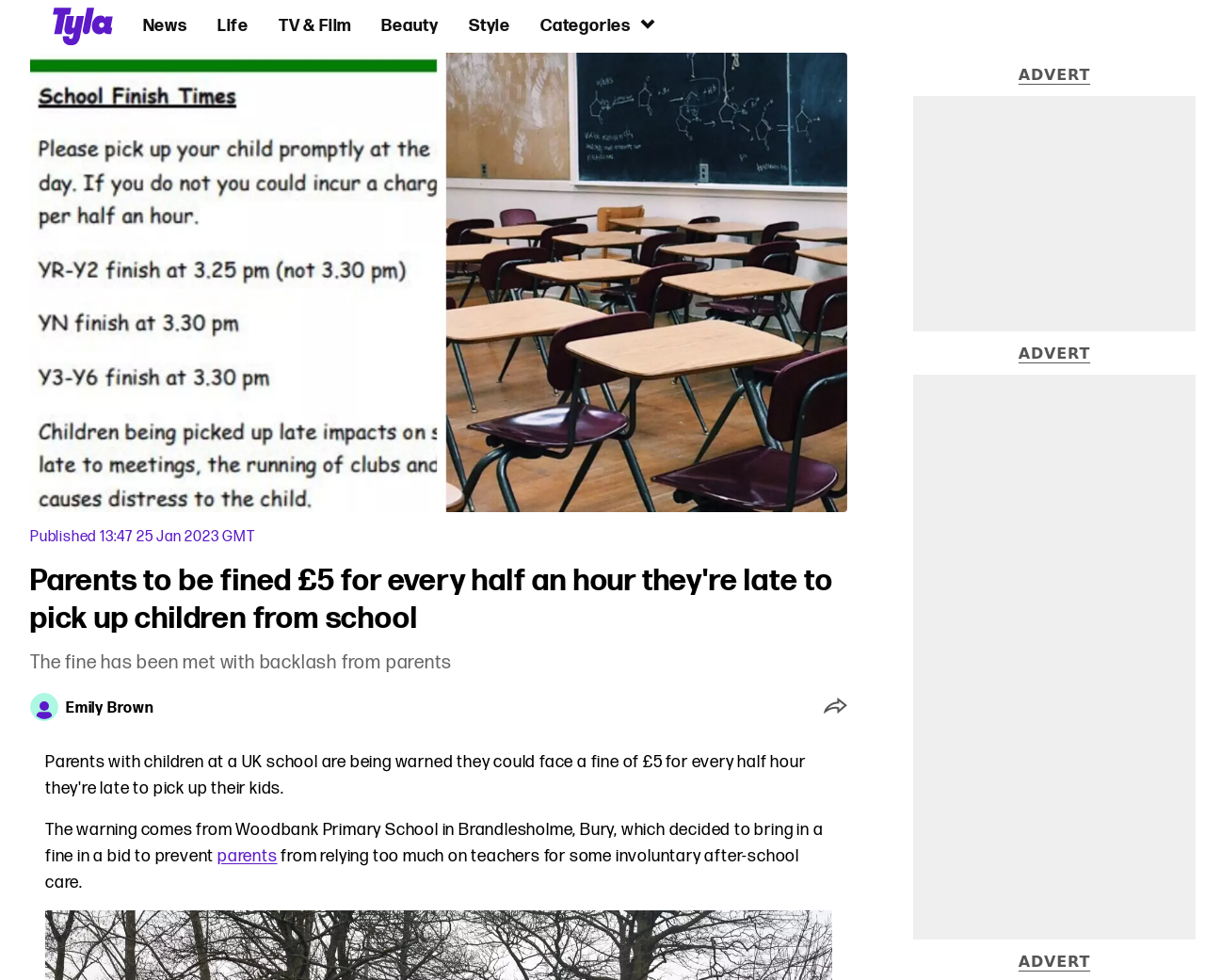Who is the author of the article?
Please describe in detail the information shown in the image to answer the question.

The author's name is mentioned below the header 'The fine has been met with backlash from parents' with an image and a link to the author's name.